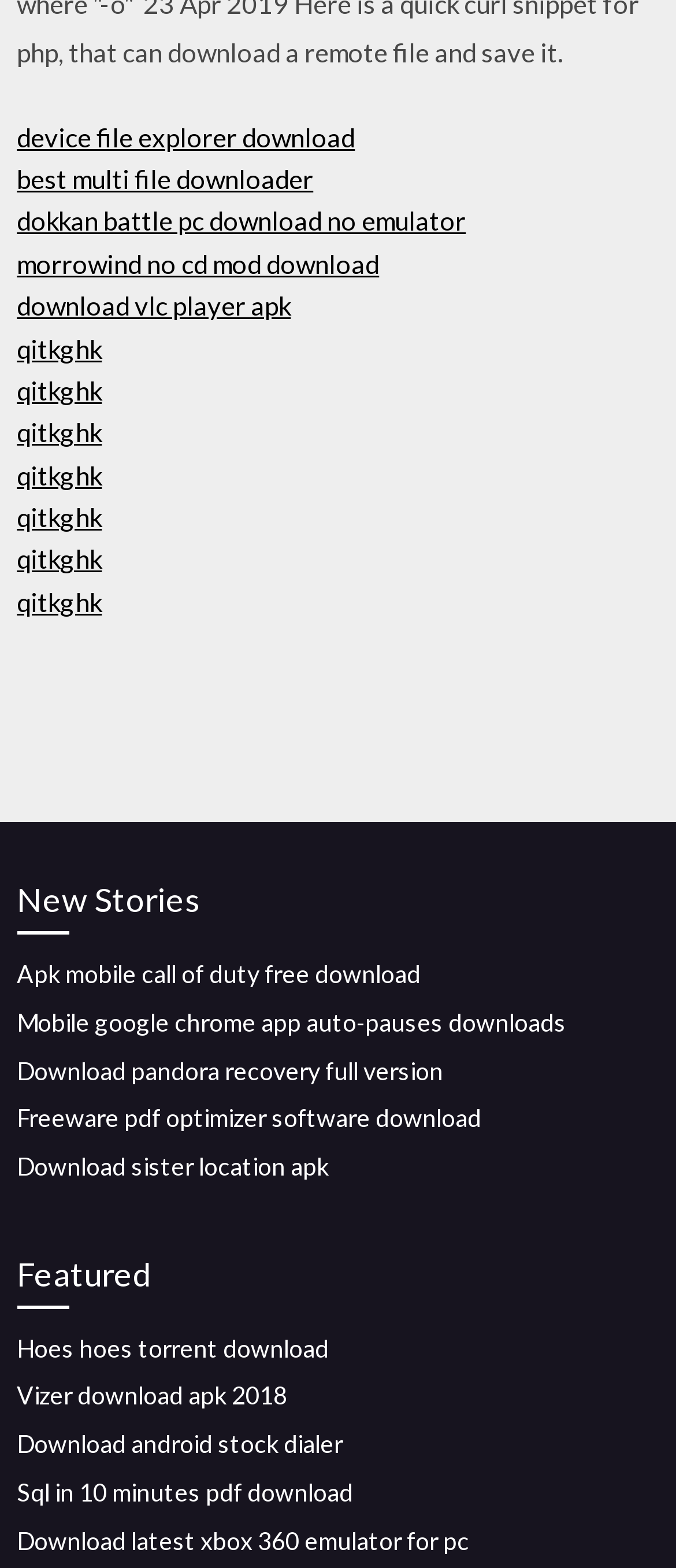How many headings are there on the webpage?
Using the image as a reference, answer the question with a short word or phrase.

2